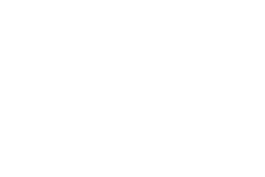Who is the target audience of the webpage?
Using the picture, provide a one-word or short phrase answer.

business professionals and entrepreneurs